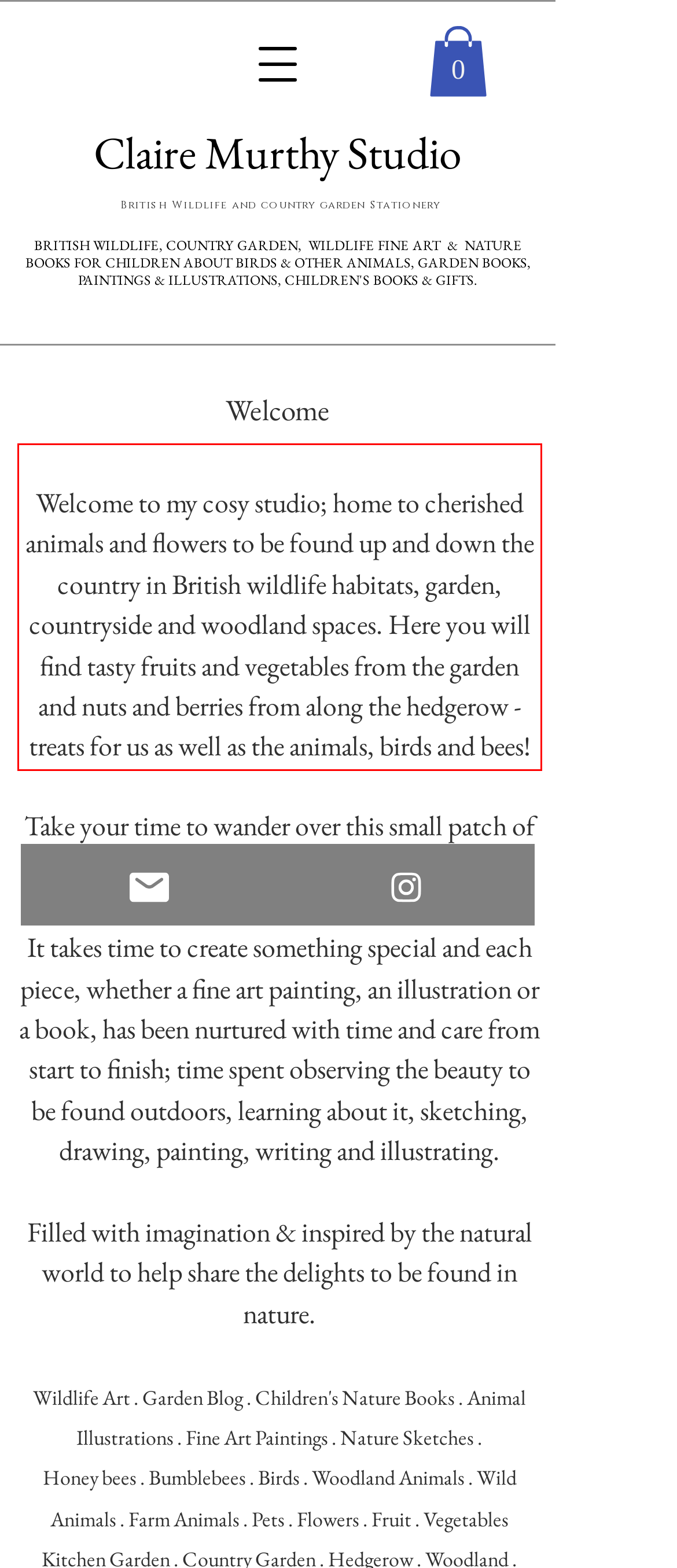Please use OCR to extract the text content from the red bounding box in the provided webpage screenshot.

Welcome to my cosy studio; home to cherished animals and flowers to be found up and down the country in British wildlife habitats, garden, countryside and woodland spaces. Here you will find tasty fruits and vegetables from the garden and nuts and berries from along the hedgerow - treats for us as well as the animals, birds and bees!